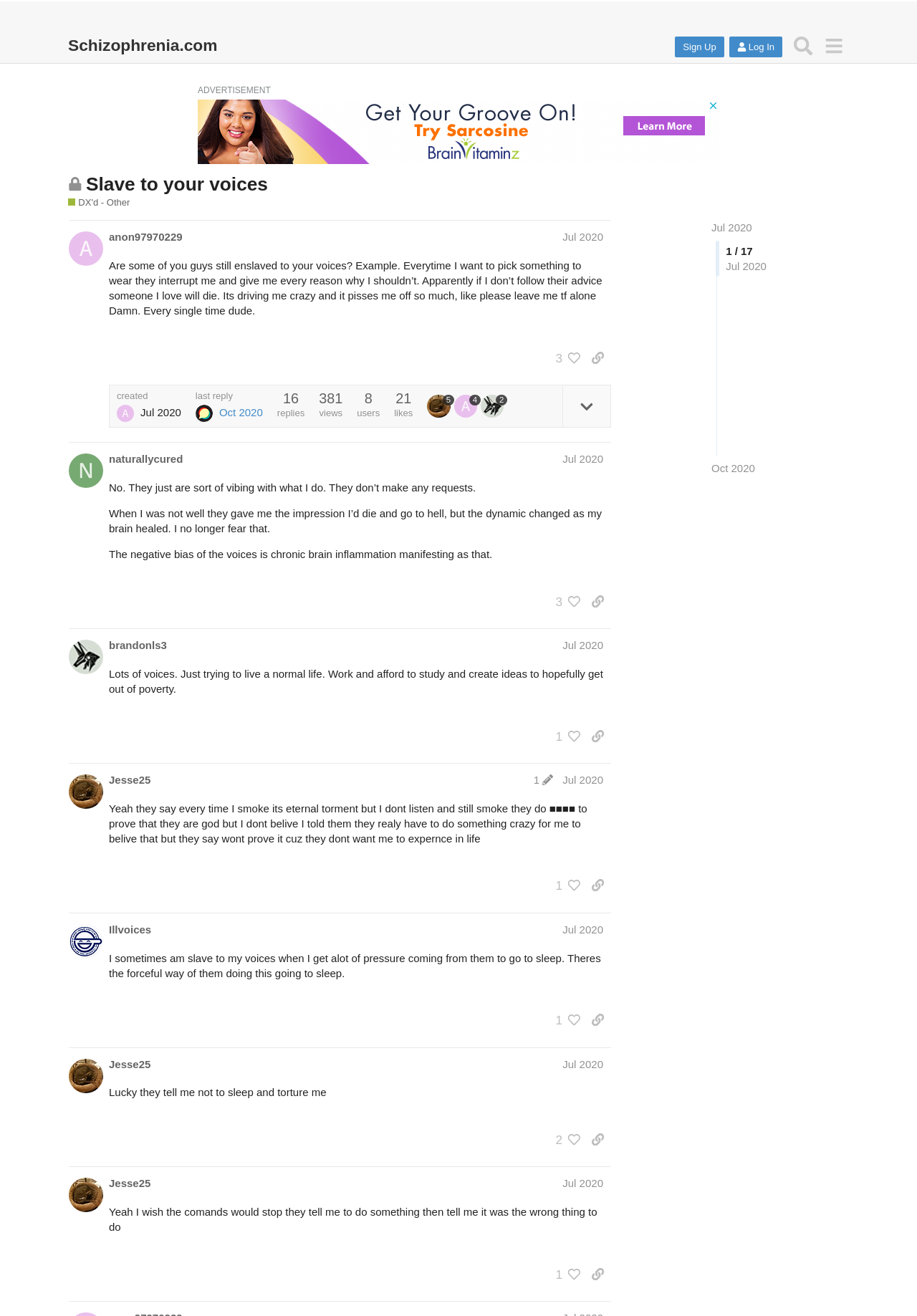Summarize the webpage in an elaborate manner.

This webpage appears to be a forum discussion page on the topic "Slave to your voices" within the "DX'd - Other" category on the Schizophrenia.com website. At the top of the page, there is a header section with links to "Schizophrenia.com", "Sign Up", "Log In", "Search", and a menu button. Below this, there is an advertisement section.

The main content of the page is a discussion thread with four posts from different users: anon97970229, naturallycured, brandonls3, and Jesse25. Each post has a heading with the user's name and the date "Jul 2020". The posts contain text written by the users, and some of them have buttons to like or copy a link to the post.

The first post by anon97970229 is the longest and describes their experience with hearing voices that interrupt their daily life. The post has 16 replies, 381 views, and 21 likes. The other posts are shorter and respond to the original post, sharing their own experiences with hearing voices.

There are also some navigation links at the bottom of the page, including "1 / 17" and "Oct 2020", which suggest that there are more pages of discussion in this thread.